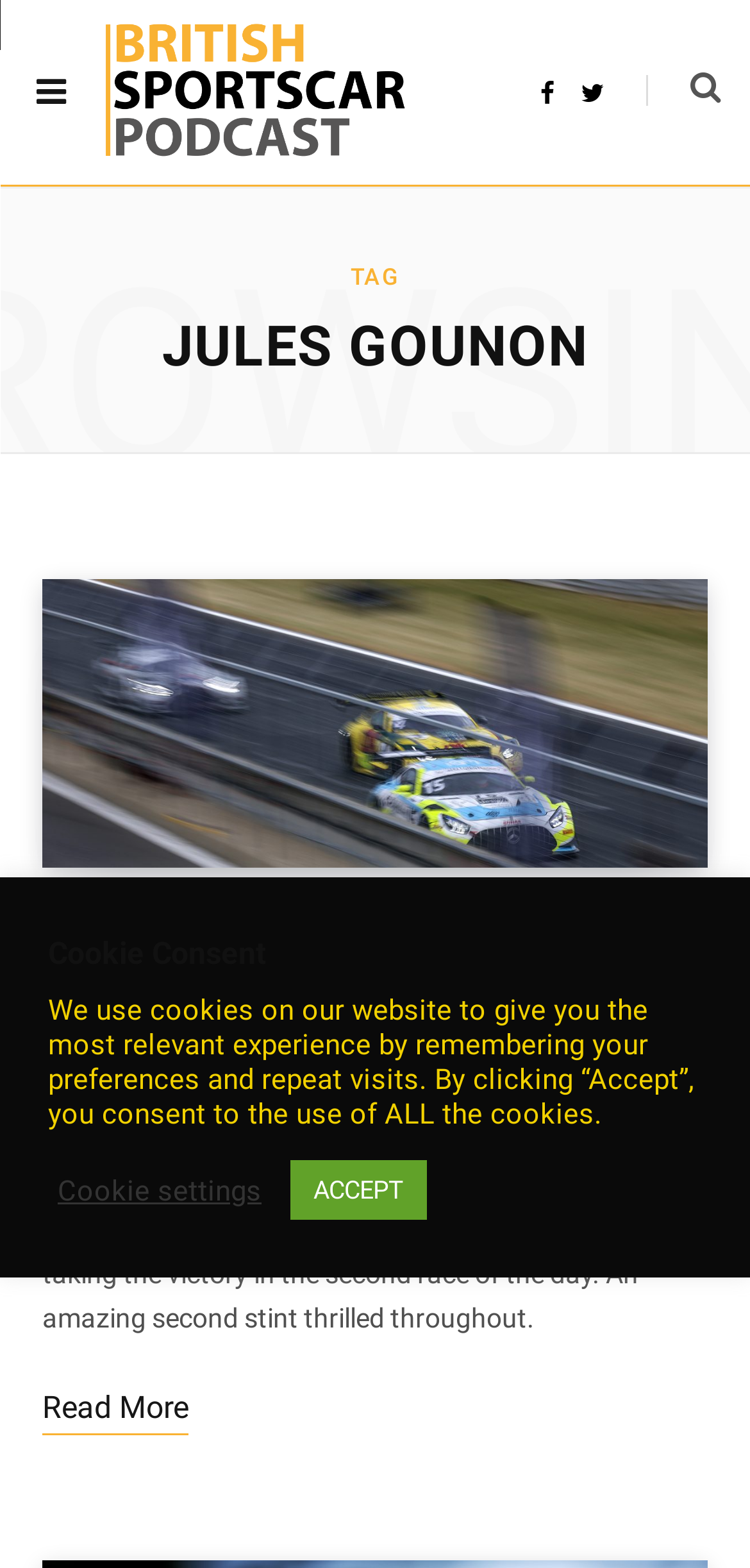Find the bounding box coordinates of the clickable area required to complete the following action: "Read the article about Ferguson and Marciello".

[0.056, 0.641, 0.837, 0.744]